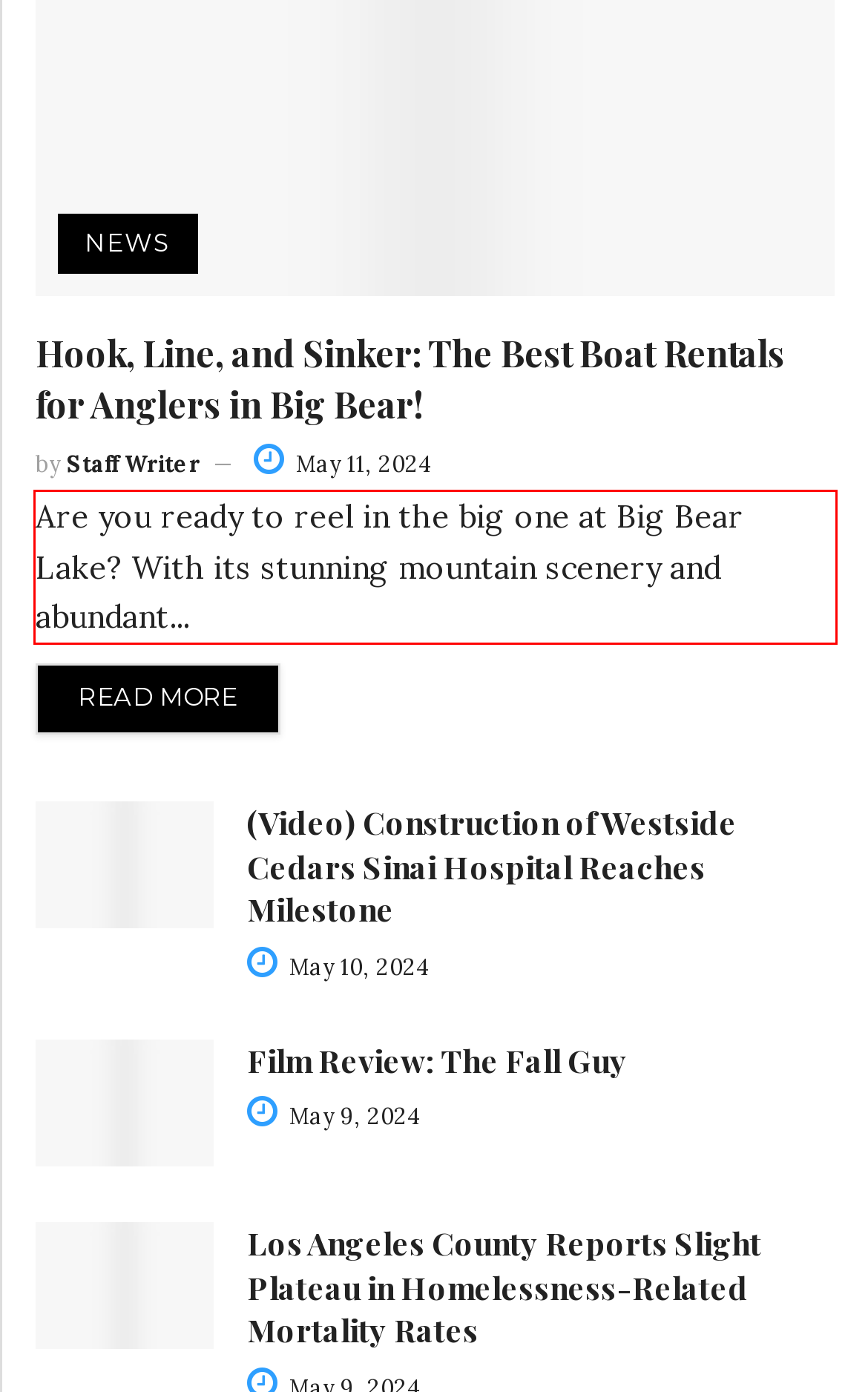Please recognize and transcribe the text located inside the red bounding box in the webpage image.

Are you ready to reel in the big one at Big Bear Lake? With its stunning mountain scenery and abundant...